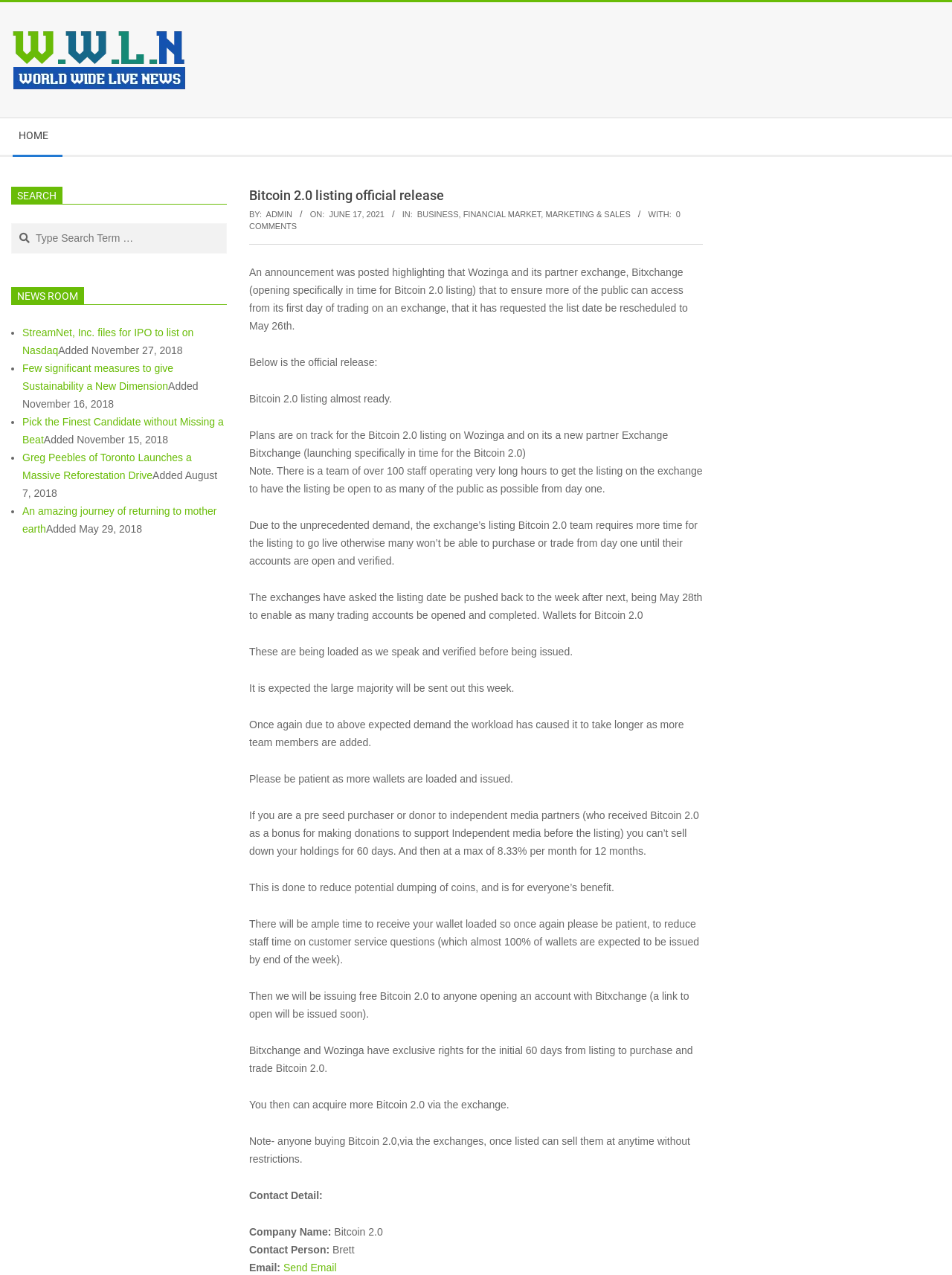Please identify the bounding box coordinates of the element's region that should be clicked to execute the following instruction: "View Bitcoin 2.0 listing official release". The bounding box coordinates must be four float numbers between 0 and 1, i.e., [left, top, right, bottom].

[0.262, 0.146, 0.738, 0.16]